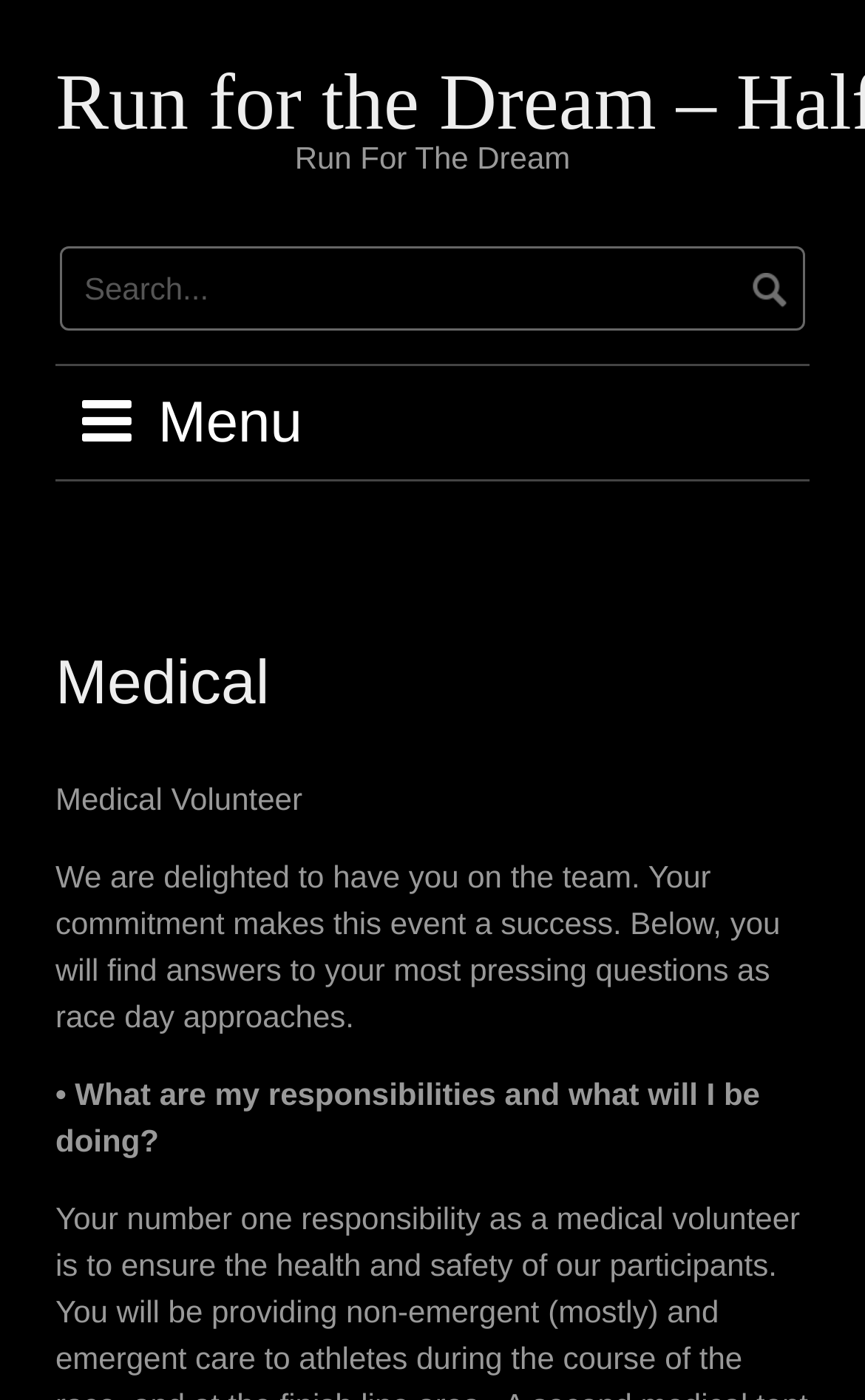Find and provide the bounding box coordinates for the UI element described with: "name="s" placeholder="Search..." title="Search for:"".

[0.069, 0.176, 0.931, 0.236]